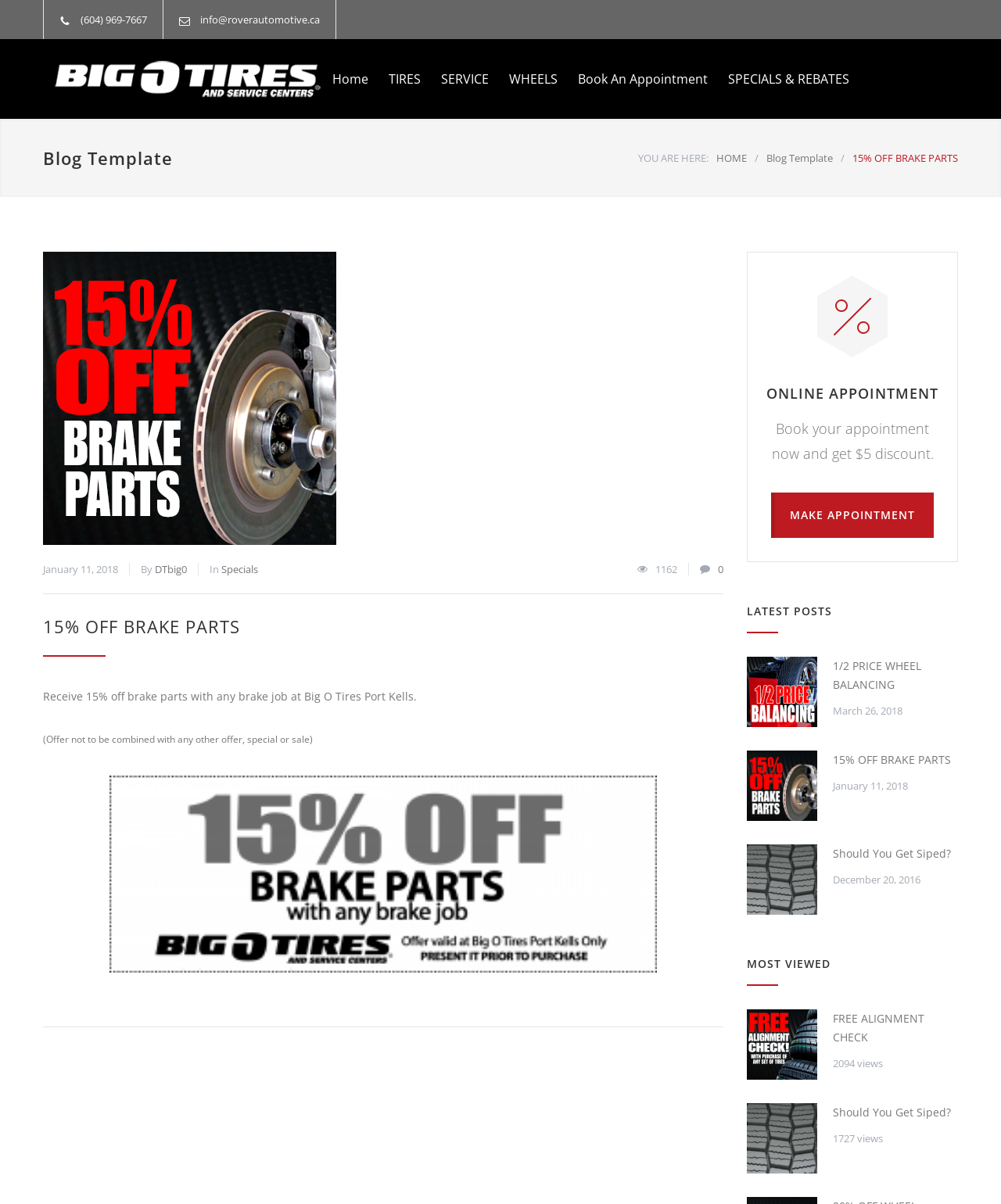Explain the webpage in detail, including its primary components.

This webpage appears to be a blog or news article page from Big O Tires Port Kells. At the top, there is a logo and a navigation menu with links to "Home", "TIRES", "SERVICE", "WHEELS", "Book An Appointment", and "SPECIALS & REBATES". Below the navigation menu, there is a section with a phone number and an email address.

The main content of the page is divided into several sections. The first section has a heading "15% OFF BRAKE PARTS" and displays an image with the same title. Below the image, there is a paragraph of text describing the offer, which is to receive 15% off brake parts with any brake job at Big O Tires Port Kells. The offer cannot be combined with any other offer, special, or sale.

To the right of the main content, there is a sidebar with several sections. The first section has a heading "ONLINE APPOINTMENT" and displays a call-to-action button to book an appointment, with a discount of $5. Below this section, there is a section with a heading "LATEST POSTS" that displays a list of three articles with images, including "1/2 PRICE WHEEL BALANCING", "15% OFF BRAKE PARTS", and "Should You Get Siped?". Each article has a date and a link to read more.

Further down the page, there is another section with a heading "MOST VIEWED" that displays a list of two articles with images, including "FREE ALIGNMENT CHECK" and "Should You Get Siped?". Each article has a view count and a link to read more.

Throughout the page, there are several images, including the logo, images for the articles, and a background image. The overall layout is organized, with clear headings and concise text.